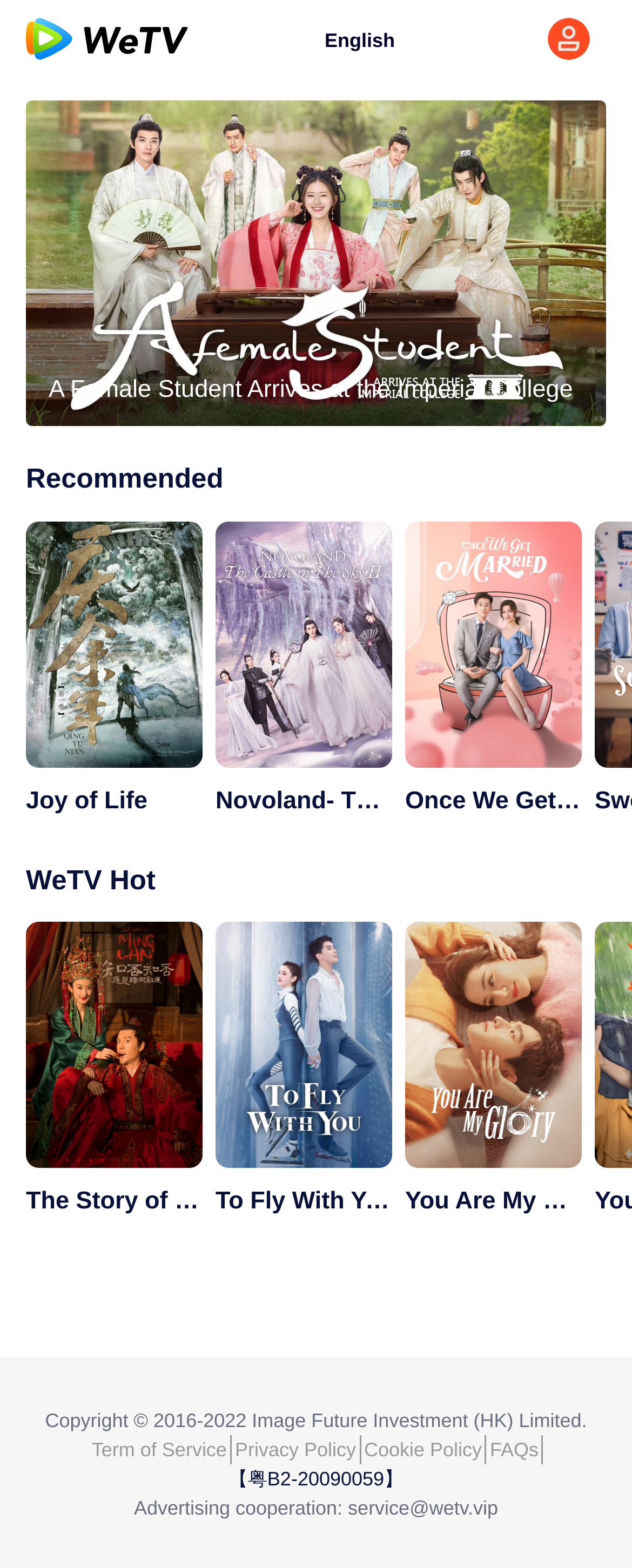Given the element description "Cookie Policy", identify the bounding box of the corresponding UI element.

[0.571, 0.916, 0.77, 0.934]